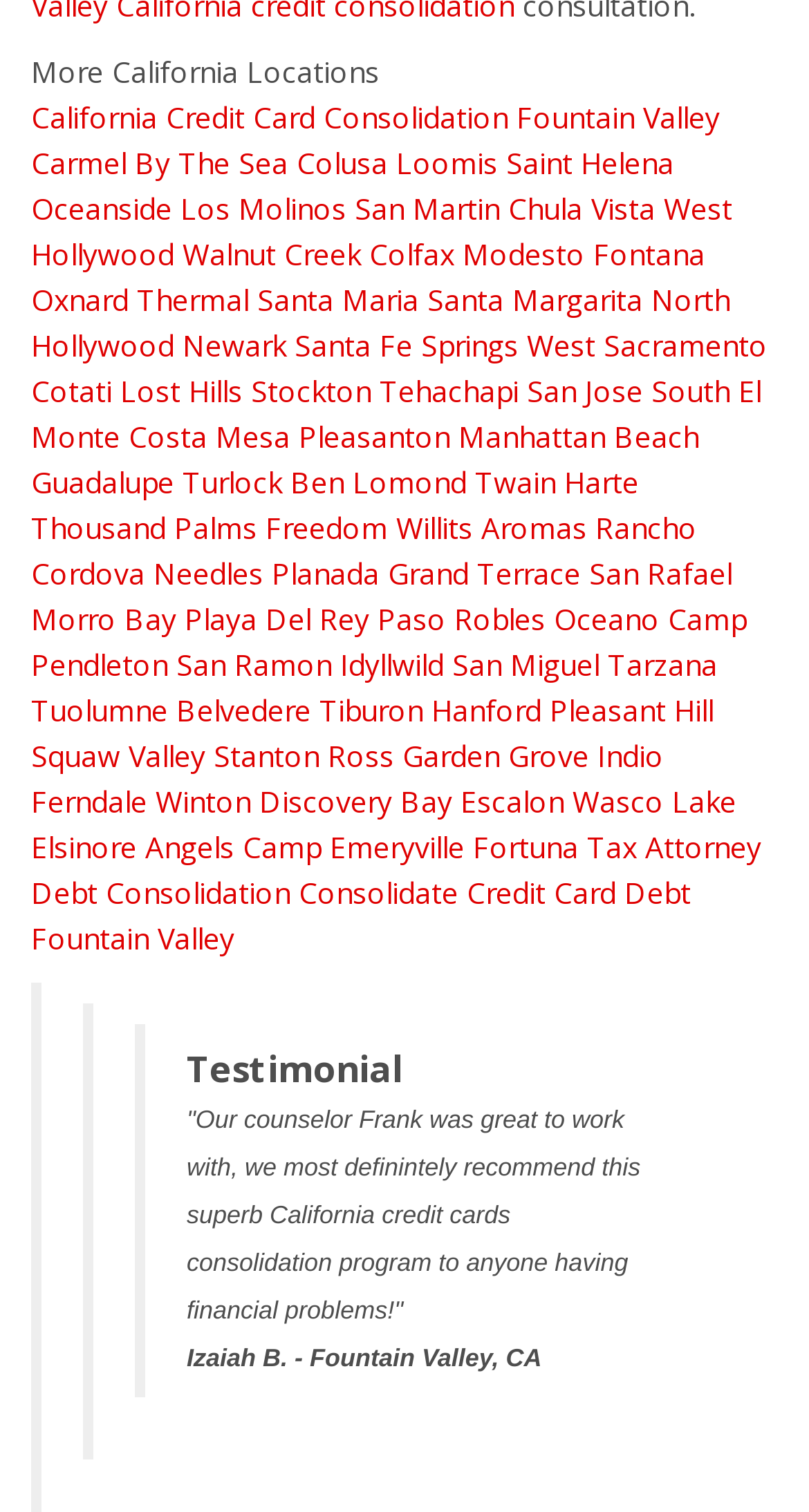Locate the bounding box coordinates of the clickable part needed for the task: "Learn about Tax Attorney".

[0.726, 0.547, 0.941, 0.573]